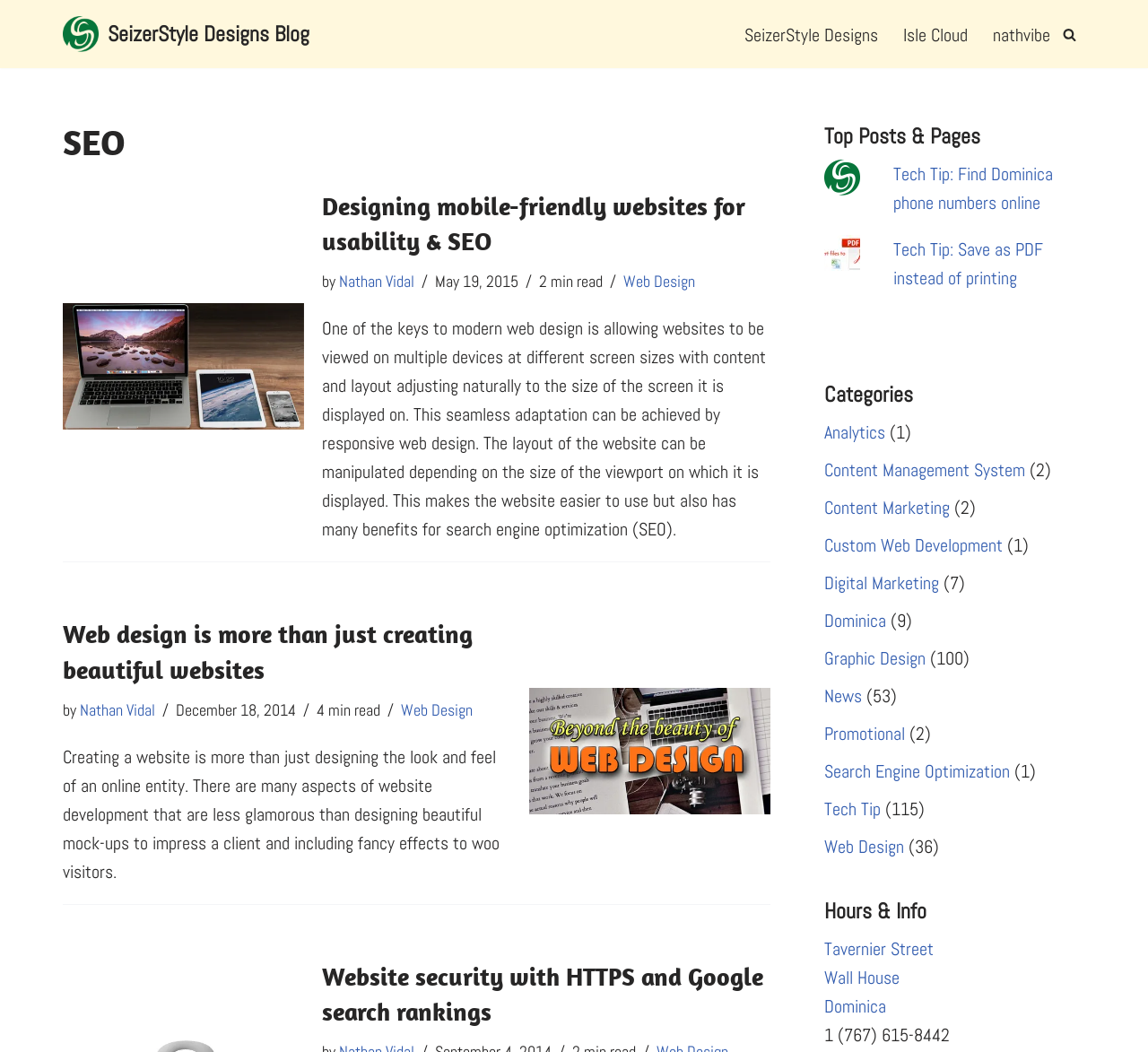What is the category with the most posts?
Answer the question with a detailed and thorough explanation.

I looked at the category list and found that the category 'Graphic Design' has the highest number of posts, which is 100.